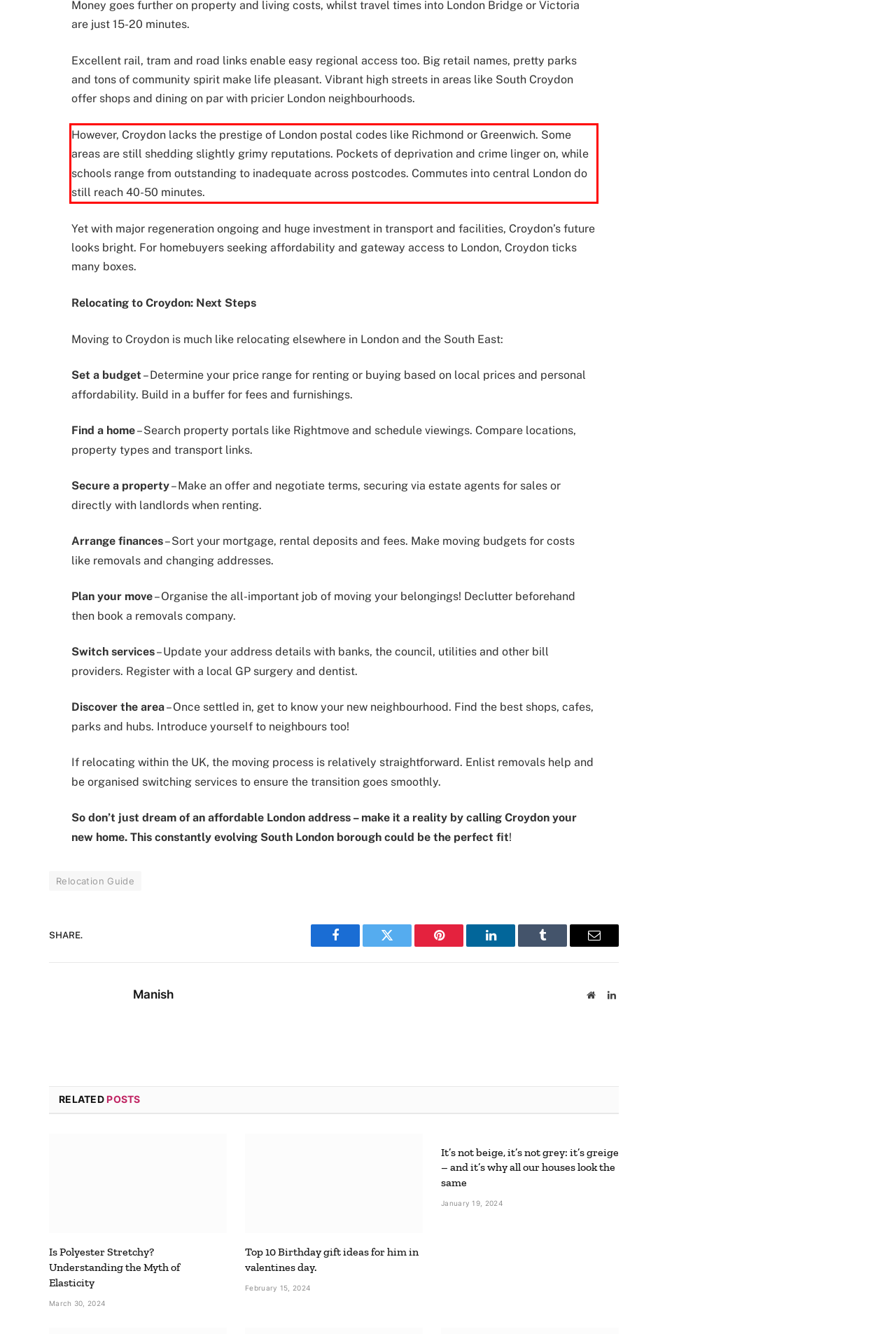Please perform OCR on the text content within the red bounding box that is highlighted in the provided webpage screenshot.

However, Croydon lacks the prestige of London postal codes like Richmond or Greenwich. Some areas are still shedding slightly grimy reputations. Pockets of deprivation and crime linger on, while schools range from outstanding to inadequate across postcodes. Commutes into central London do still reach 40-50 minutes.